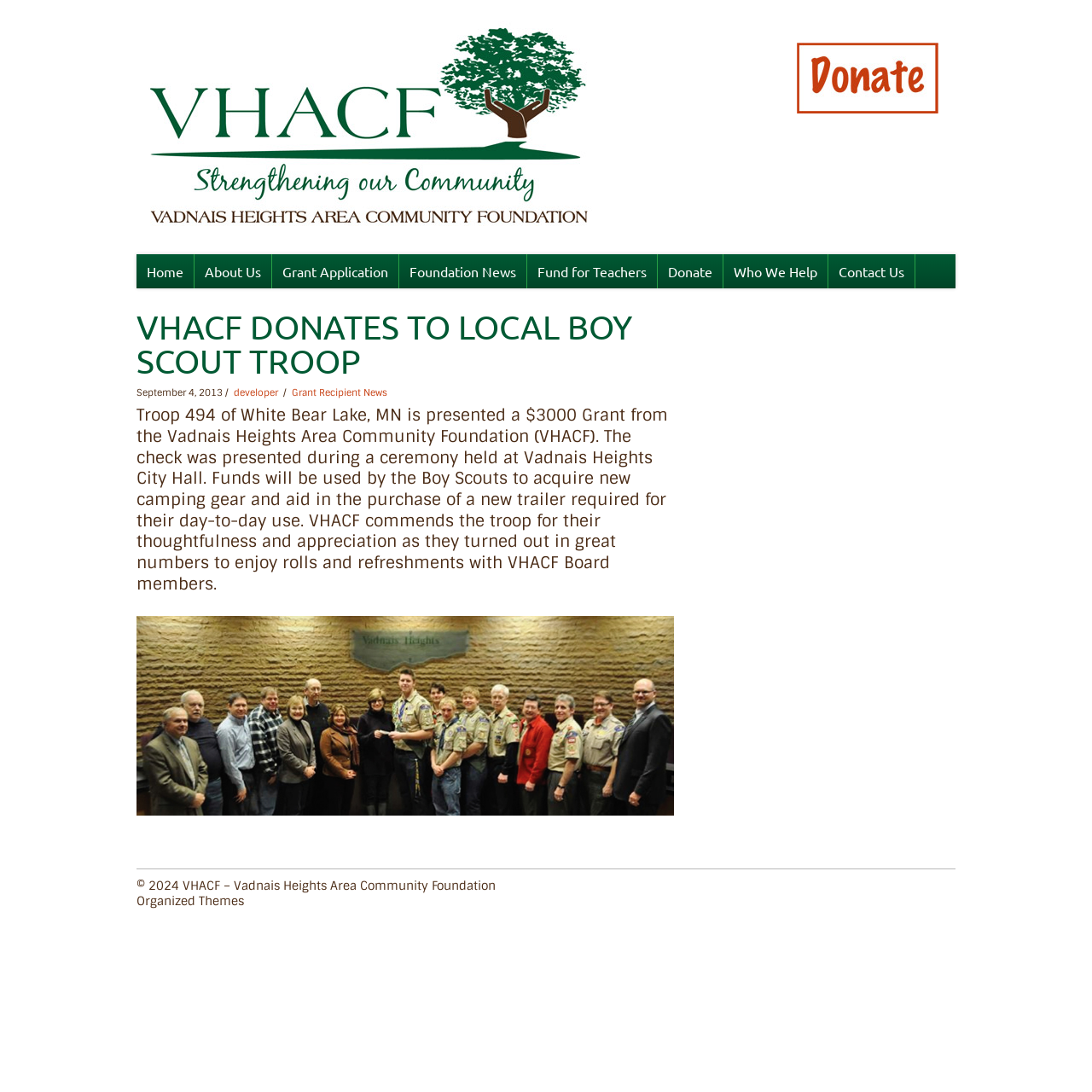Using the webpage screenshot and the element description Foundation News, determine the bounding box coordinates. Specify the coordinates in the format (top-left x, top-left y, bottom-right x, bottom-right y) with values ranging from 0 to 1.

[0.366, 0.233, 0.482, 0.264]